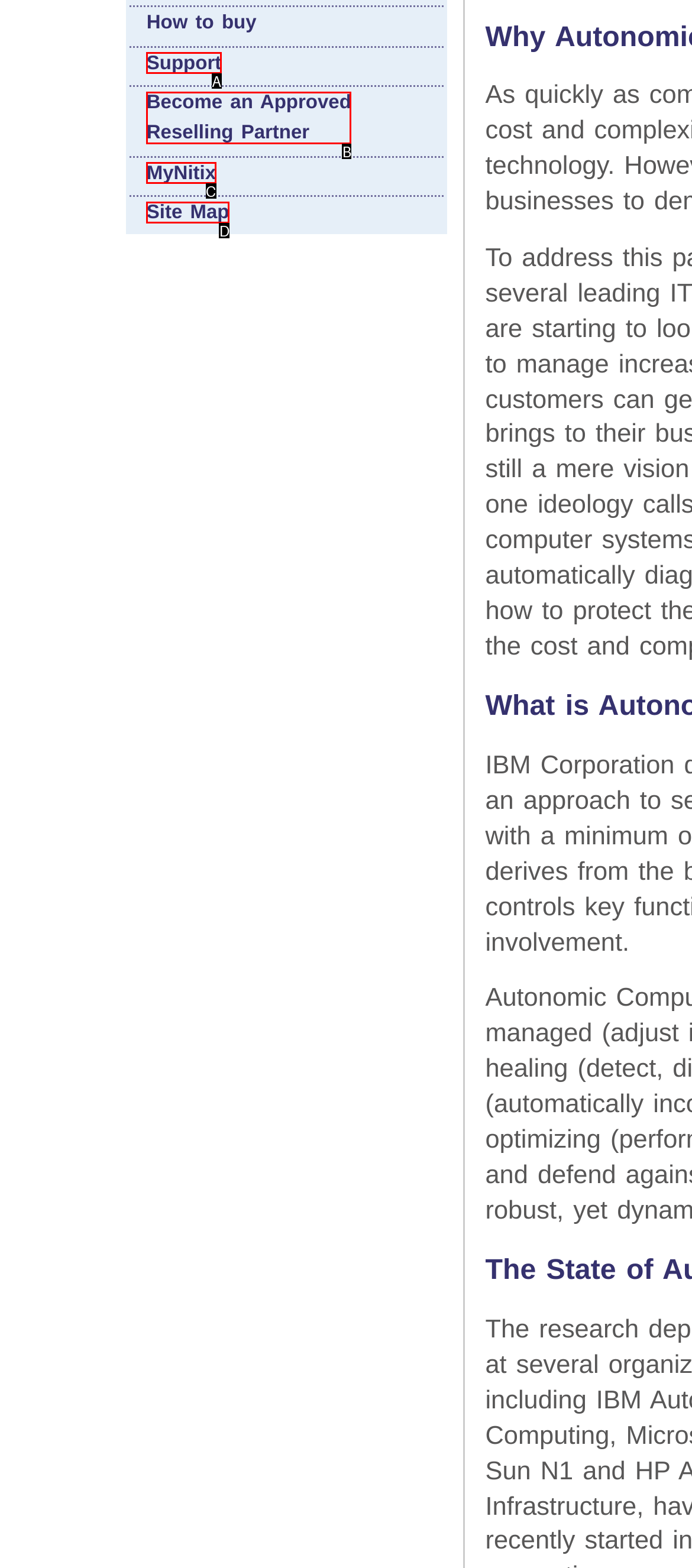Using the provided description: aria-label="E-Mail Address" name="ea" placeholder="E-Mail Address", select the HTML element that corresponds to it. Indicate your choice with the option's letter.

None